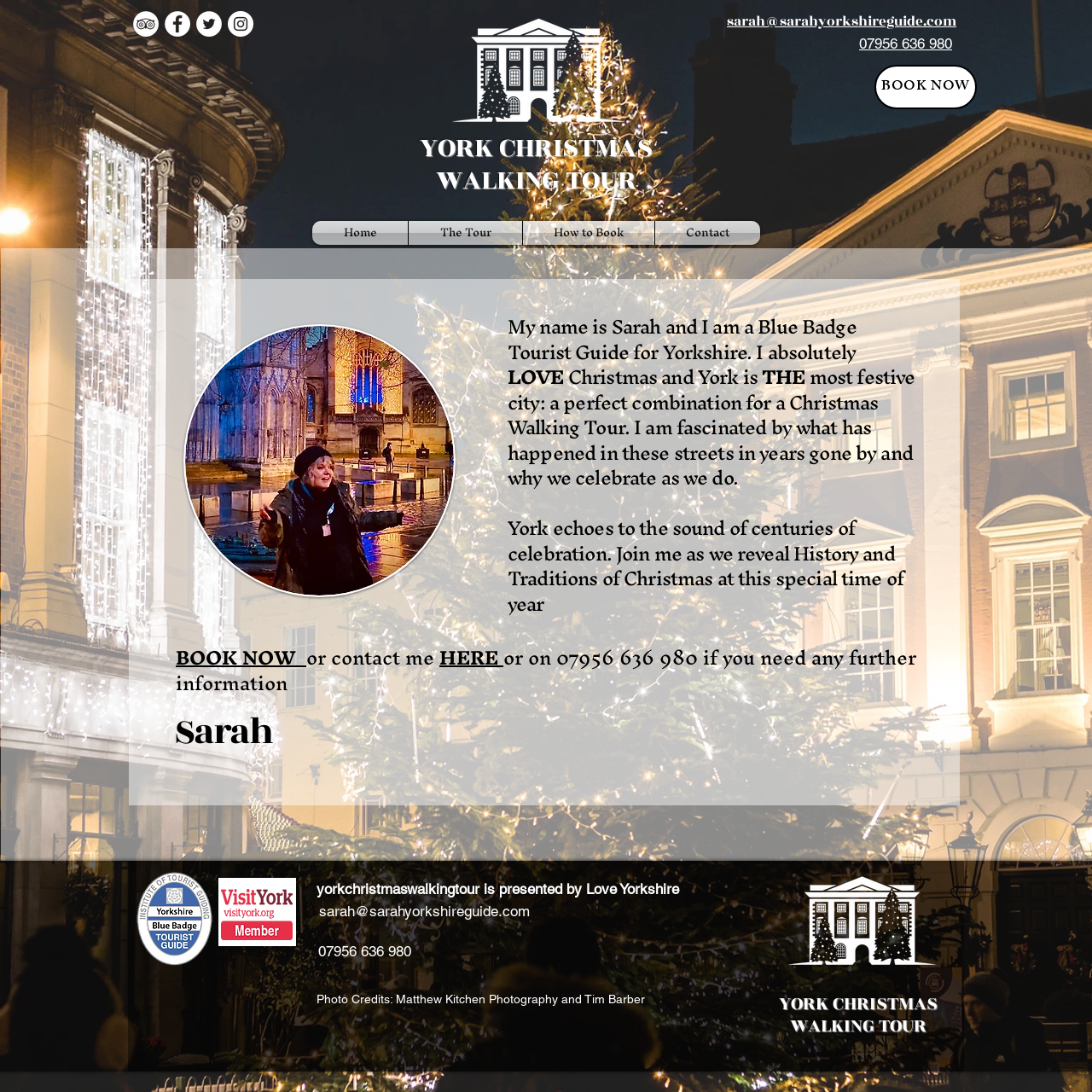What is the theme of the walking tour?
Please provide a single word or phrase as your answer based on the screenshot.

Christmas